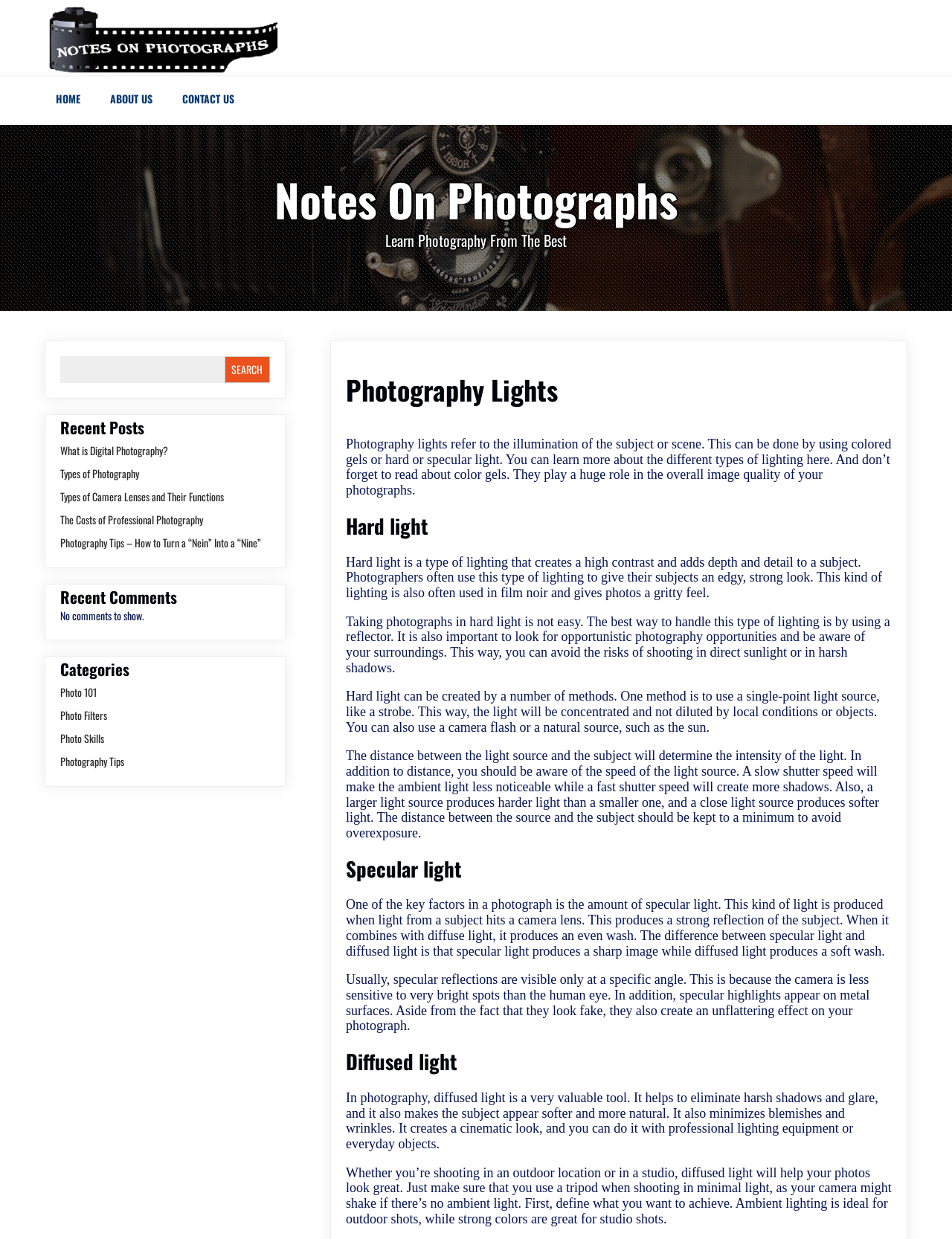Predict the bounding box coordinates of the area that should be clicked to accomplish the following instruction: "Learn more about 'Hard light'". The bounding box coordinates should consist of four float numbers between 0 and 1, i.e., [left, top, right, bottom].

[0.363, 0.415, 0.937, 0.434]